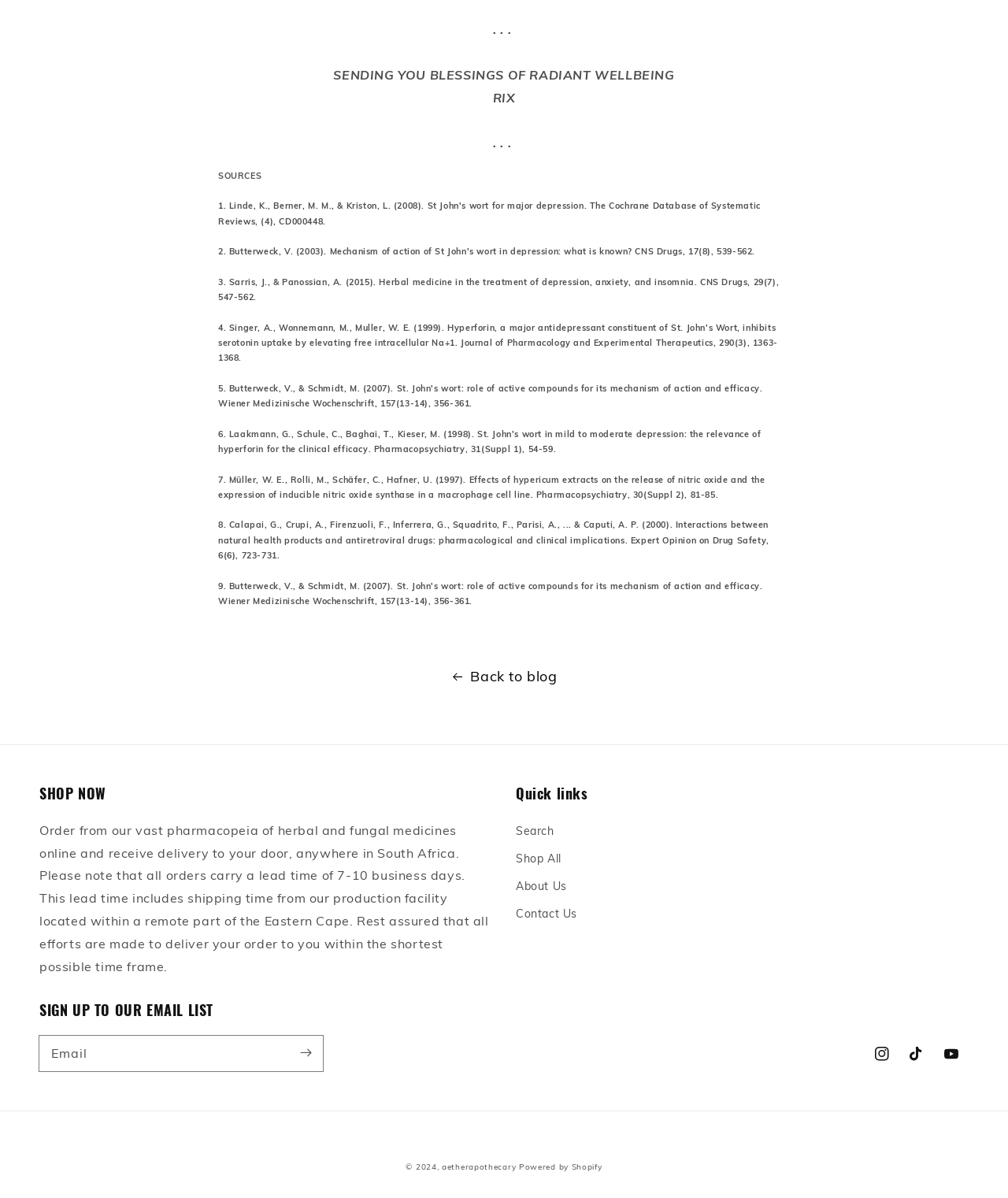Pinpoint the bounding box coordinates of the element to be clicked to execute the instruction: "Search for products".

[0.512, 0.686, 0.55, 0.705]